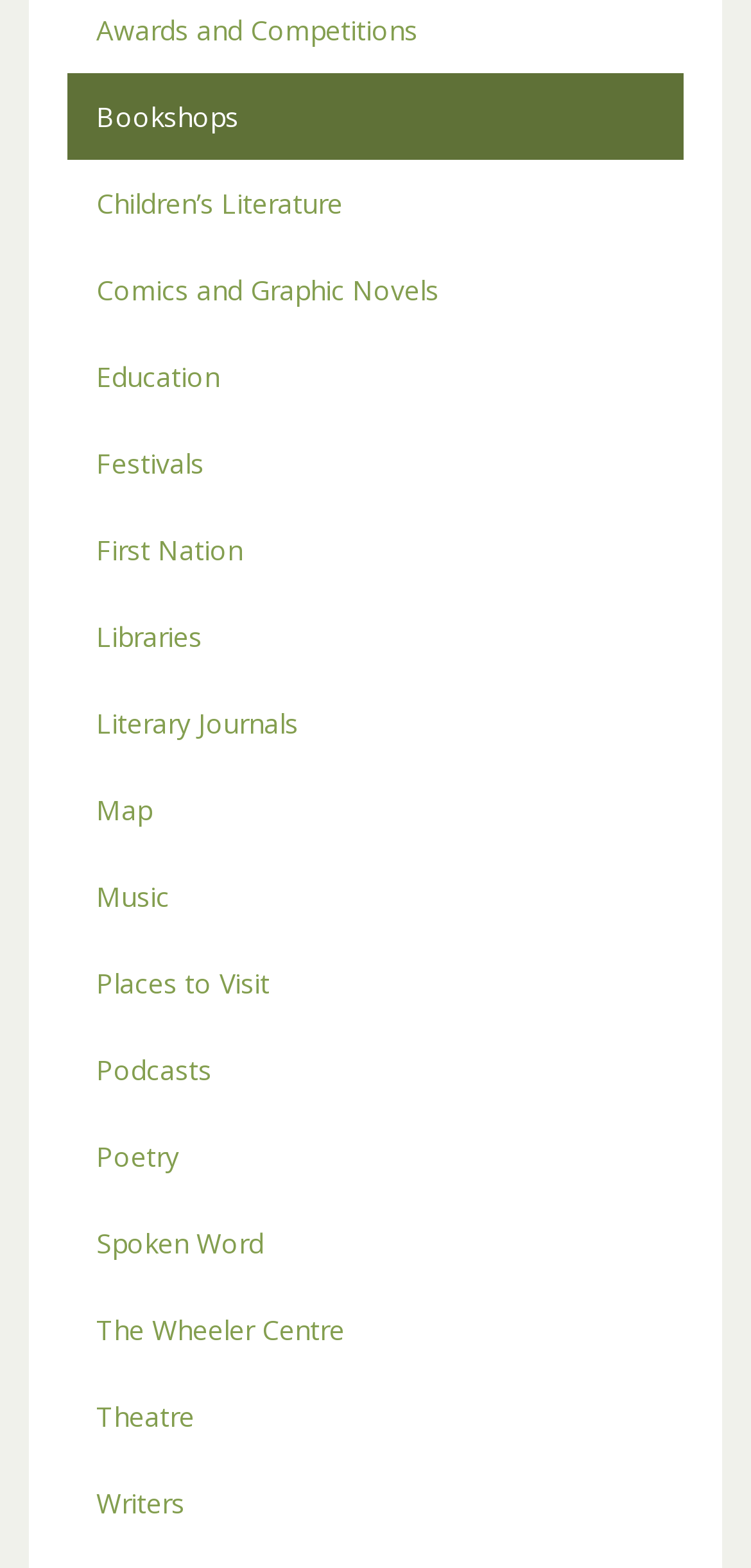Please locate the bounding box coordinates for the element that should be clicked to achieve the following instruction: "Explore Children’s Literature". Ensure the coordinates are given as four float numbers between 0 and 1, i.e., [left, top, right, bottom].

[0.09, 0.102, 0.91, 0.157]